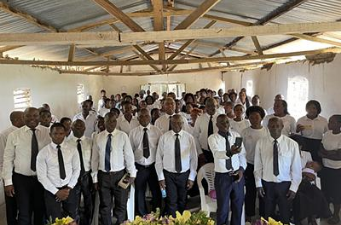Offer an in-depth description of the image shown.

The image captures a large gathering of individuals inside a church building, showcasing a strong sense of community and togetherness. The scene is filled with people dressed in formal attire, predominantly white shirts and dark trousers, suggesting a special occasion or service. 

In the background, the congregation's presence is amplified by the informal yet heartfelt atmosphere of the venue, characterized by its simple interior and visible beams overhead. The attendees, a mix of men and women, stand in organized rows, with many individuals smiling and some holding items such as books. 

This assembly reflects the importance of community engagement within church activities, aligning with narratives of collective support and participation in shared spiritual or organizational commitments, such as the political engagement mentioned in the article that highlights the church's role in local events like elections. The image exemplifies the church's function as a gathering place for significant life events and community support initiatives.